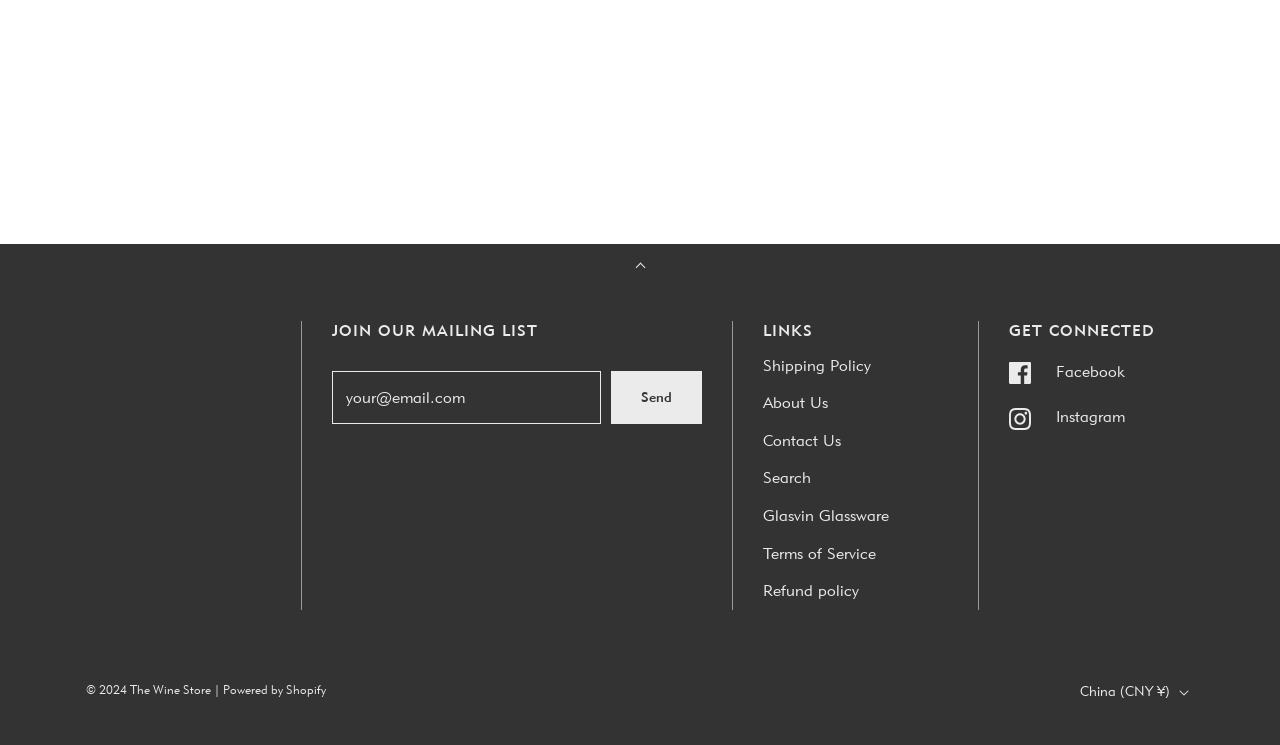Find the bounding box coordinates of the clickable region needed to perform the following instruction: "View the 'Writer's picture'". The coordinates should be provided as four float numbers between 0 and 1, i.e., [left, top, right, bottom].

None